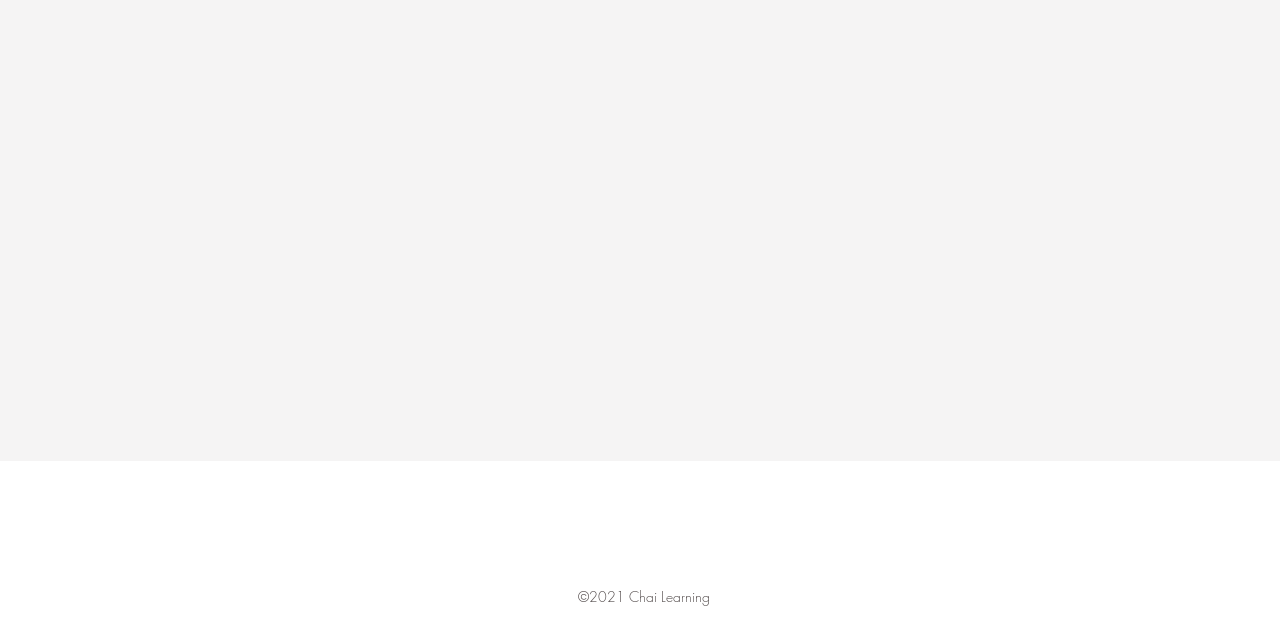Identify the bounding box coordinates for the UI element described as: "www.aetonline.org".

[0.605, 0.611, 0.72, 0.649]